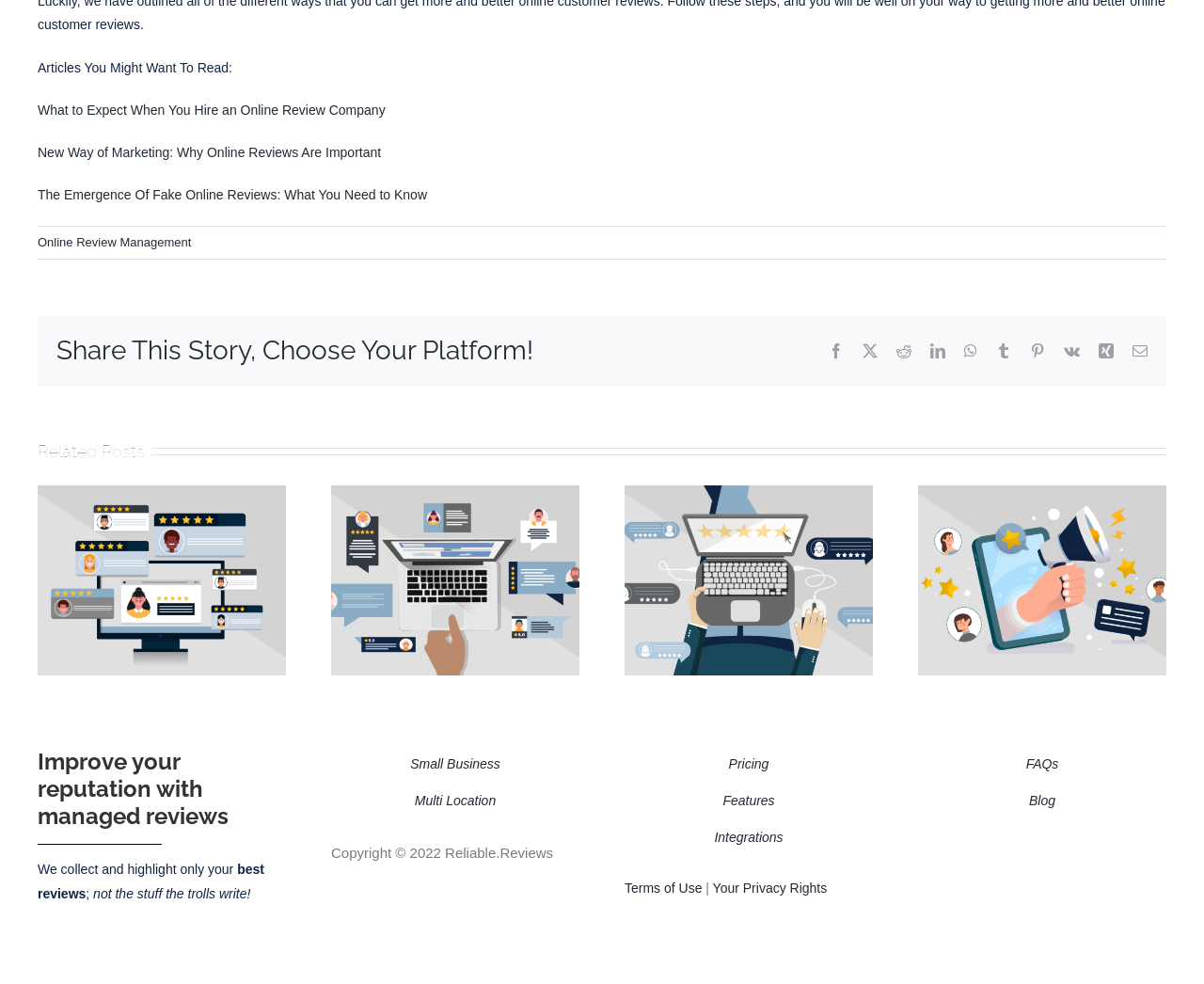What is the purpose of this website?
Offer a detailed and full explanation in response to the question.

Based on the webpage content, it appears that the website is focused on helping businesses improve their online reputation by managing reviews. The heading 'Improve your reputation with managed reviews' and the description 'We collect and highlight only your best reviews' suggest that the website provides a service to collect and showcase positive reviews for businesses.